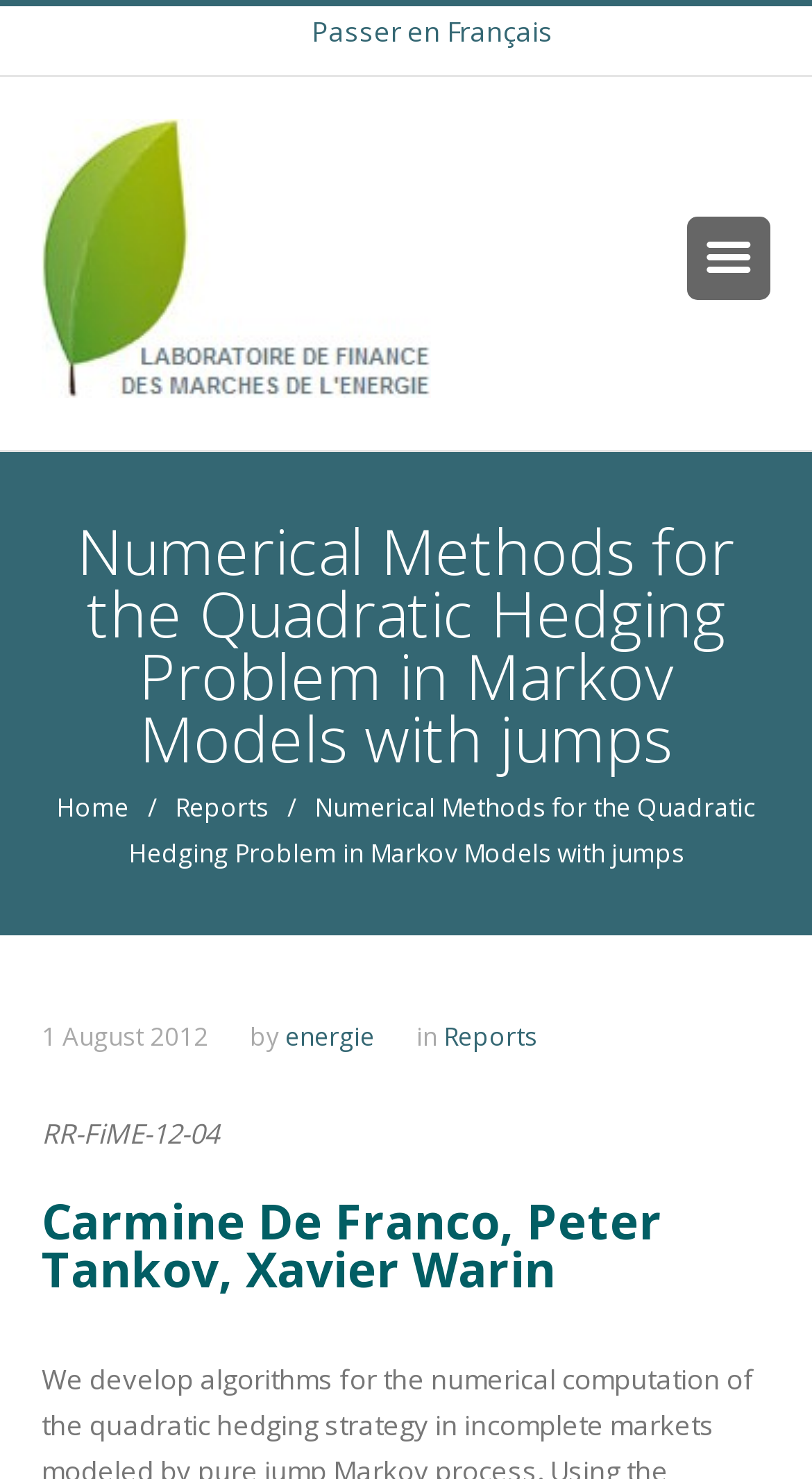What is the type of research centre?
Could you answer the question in a detailed manner, providing as much information as possible?

I inferred the type of research centre by looking at the title of the webpage, which mentions 'Finance for energy market research centre', indicating that the centre is focused on energy market research.